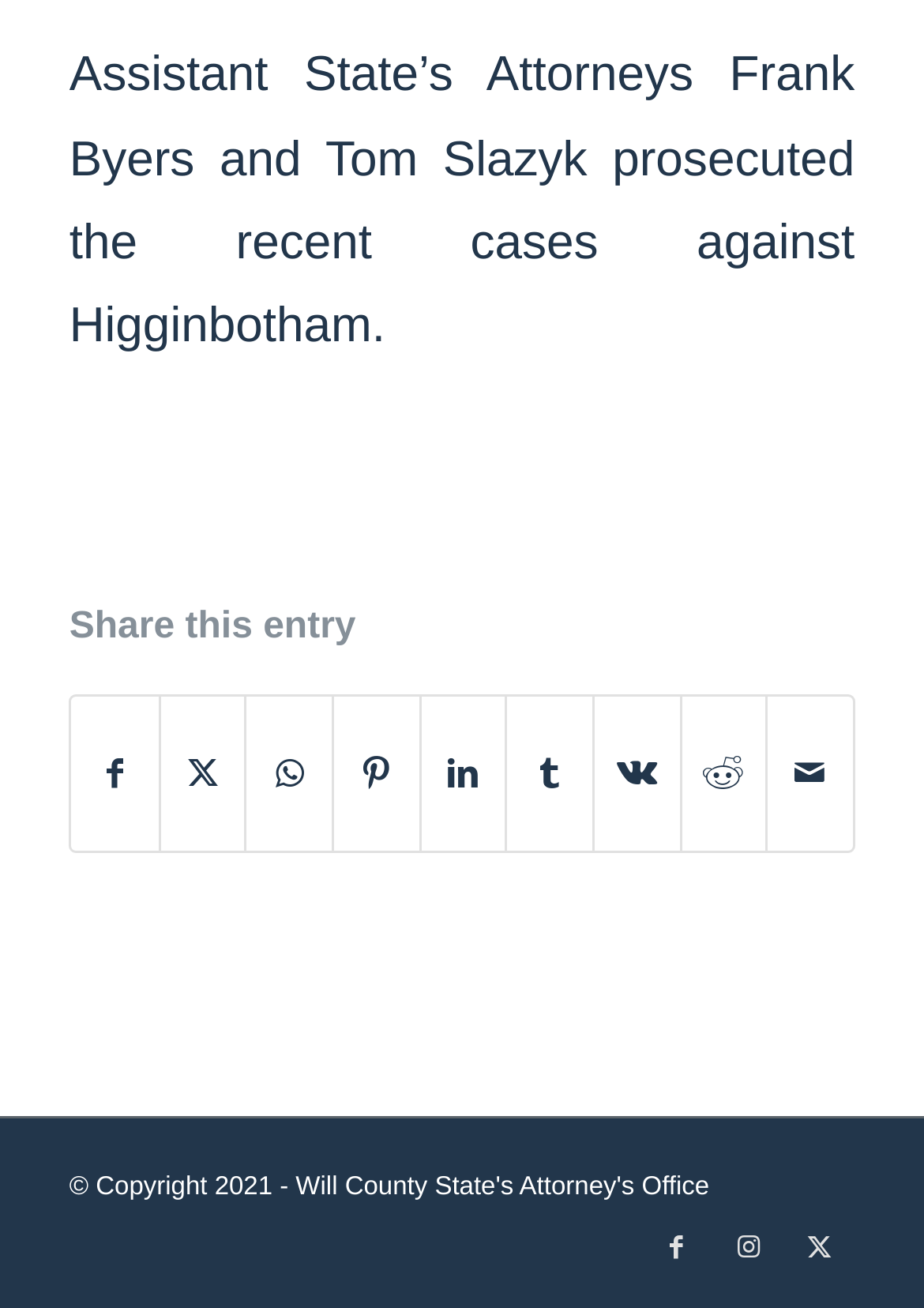How many links are provided at the bottom of the webpage?
Respond to the question with a well-detailed and thorough answer.

I looked at the contentinfo section at the bottom of the webpage and counted the number of links provided, which are links to Facebook, Instagram, and Twitter.